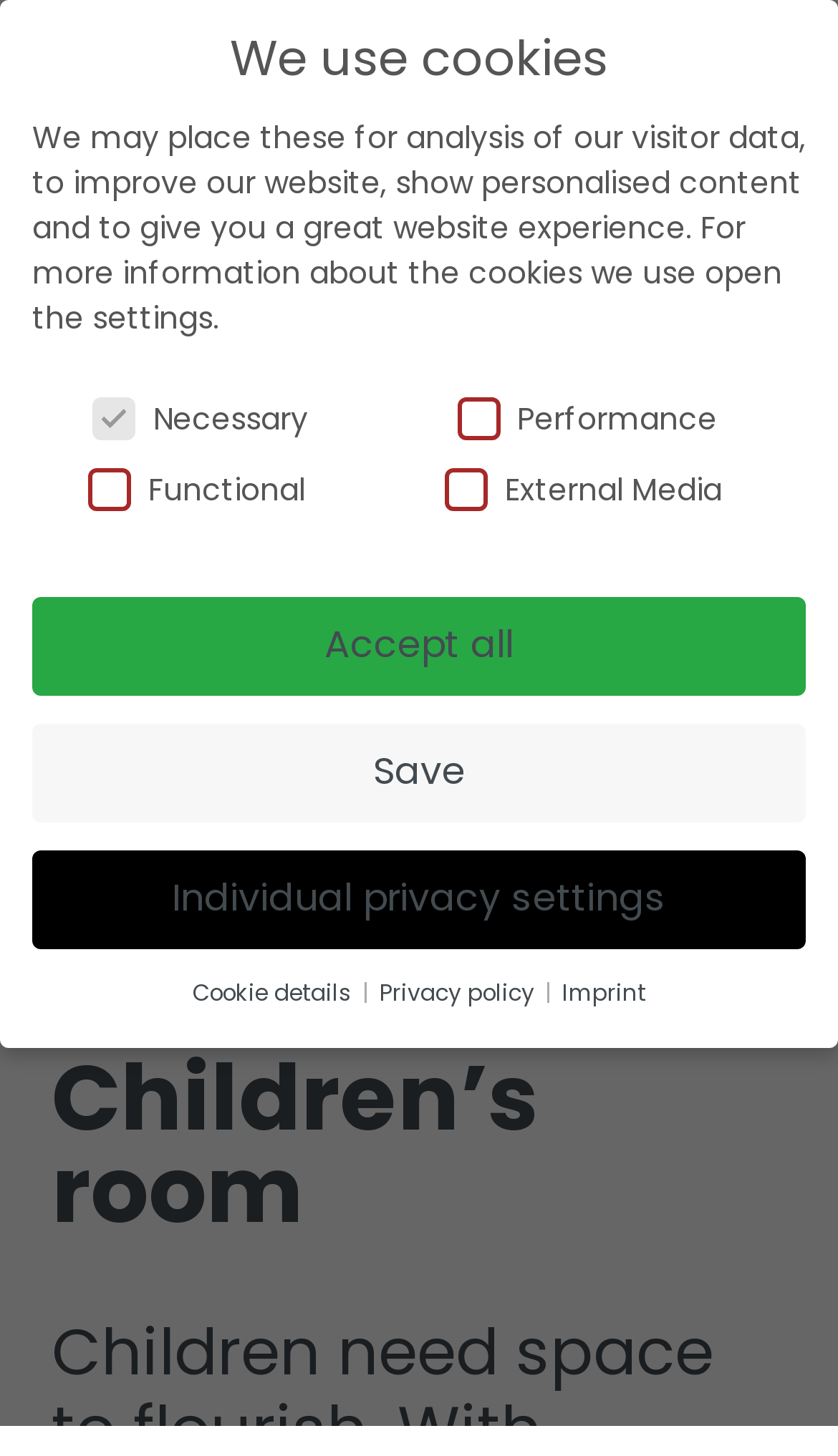Find the bounding box coordinates for the area that must be clicked to perform this action: "Click the Accept all button".

[0.038, 0.41, 0.962, 0.477]